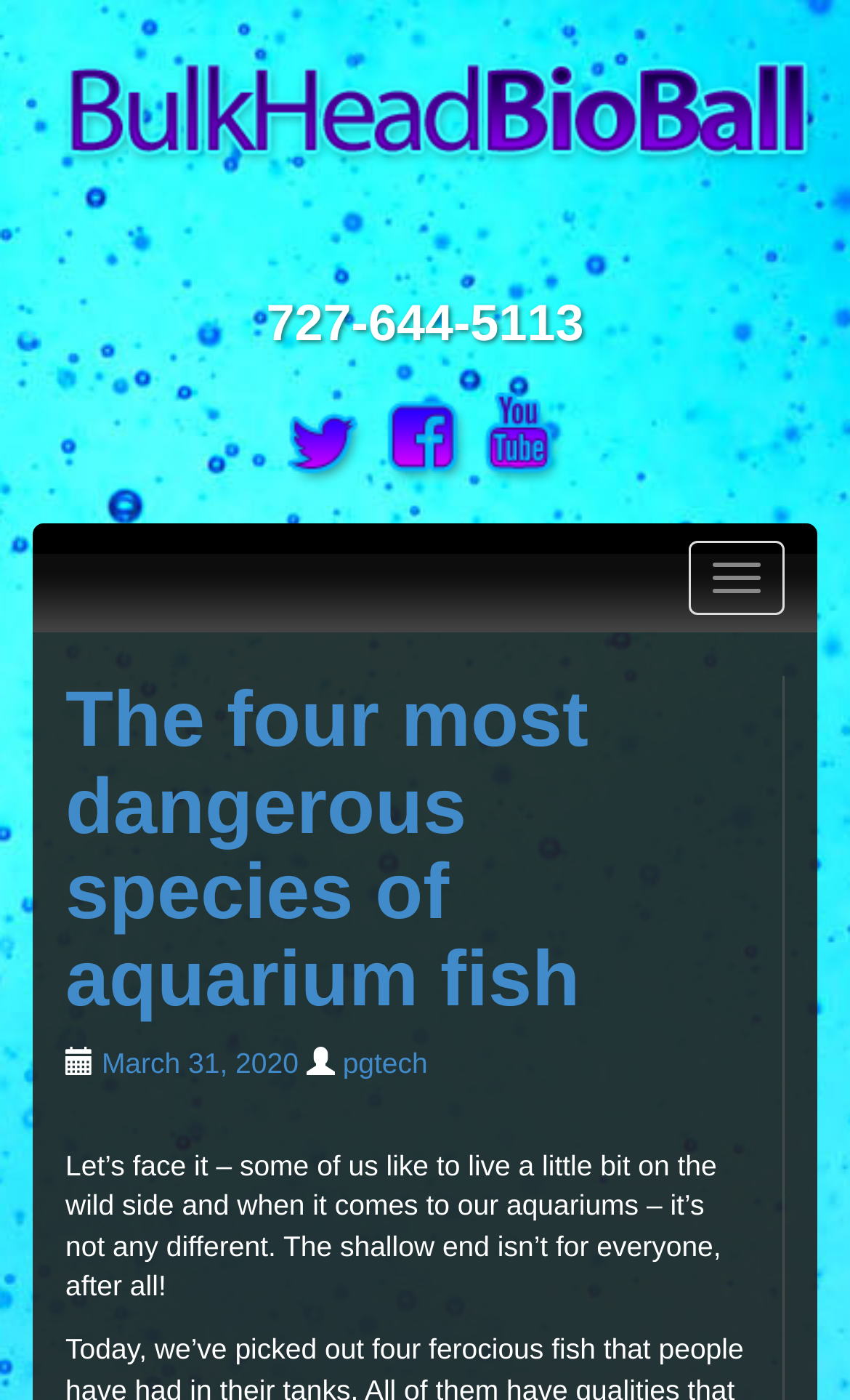Locate the primary headline on the webpage and provide its text.

The four most dangerous species of aquarium fish